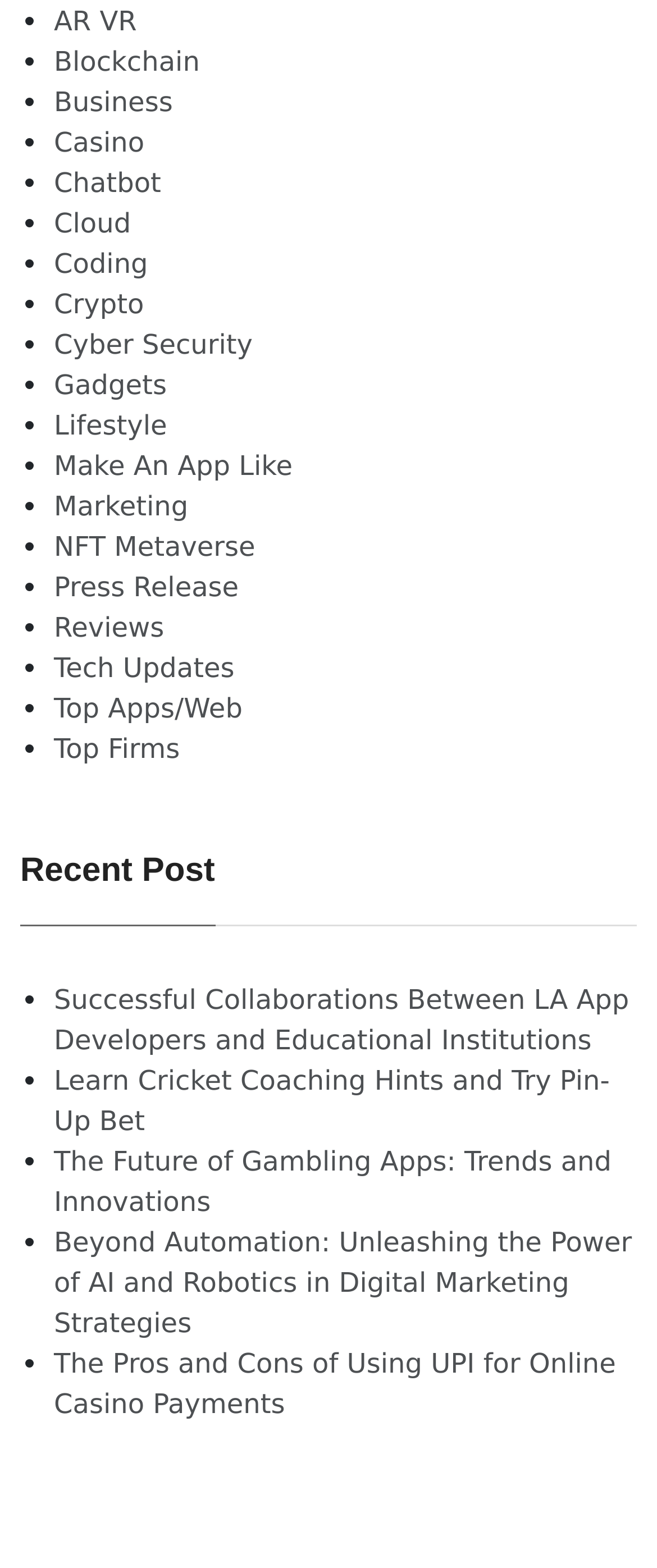Kindly determine the bounding box coordinates of the area that needs to be clicked to fulfill this instruction: "Click on AR VR".

[0.082, 0.004, 0.208, 0.024]